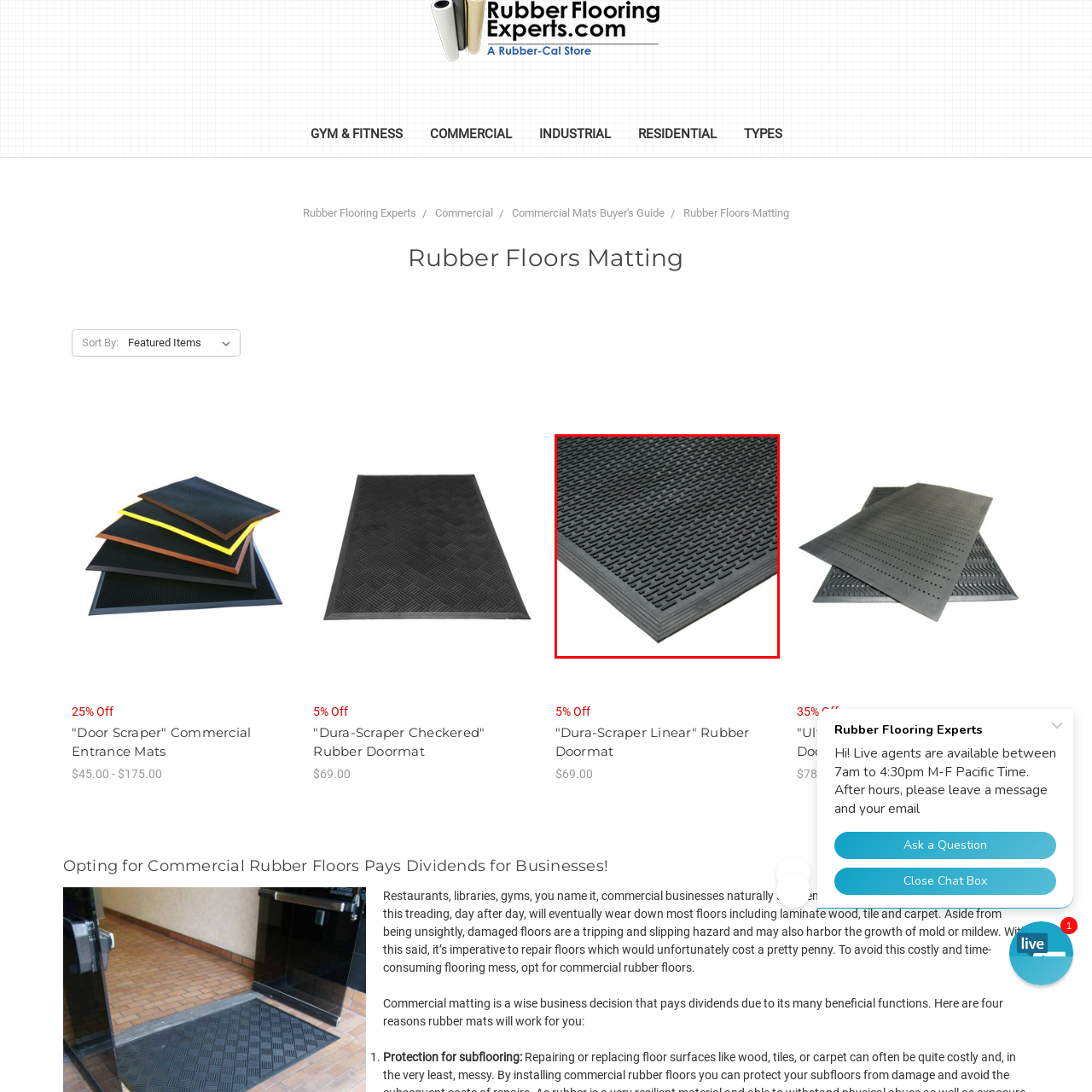What is the mat known for?
Focus on the image section enclosed by the red bounding box and answer the question thoroughly.

The caption states that this type of mat is known for its resilience and ease of maintenance, contributing to safer, more functional environments in various commercial settings, which implies that the mat is known for these two characteristics.